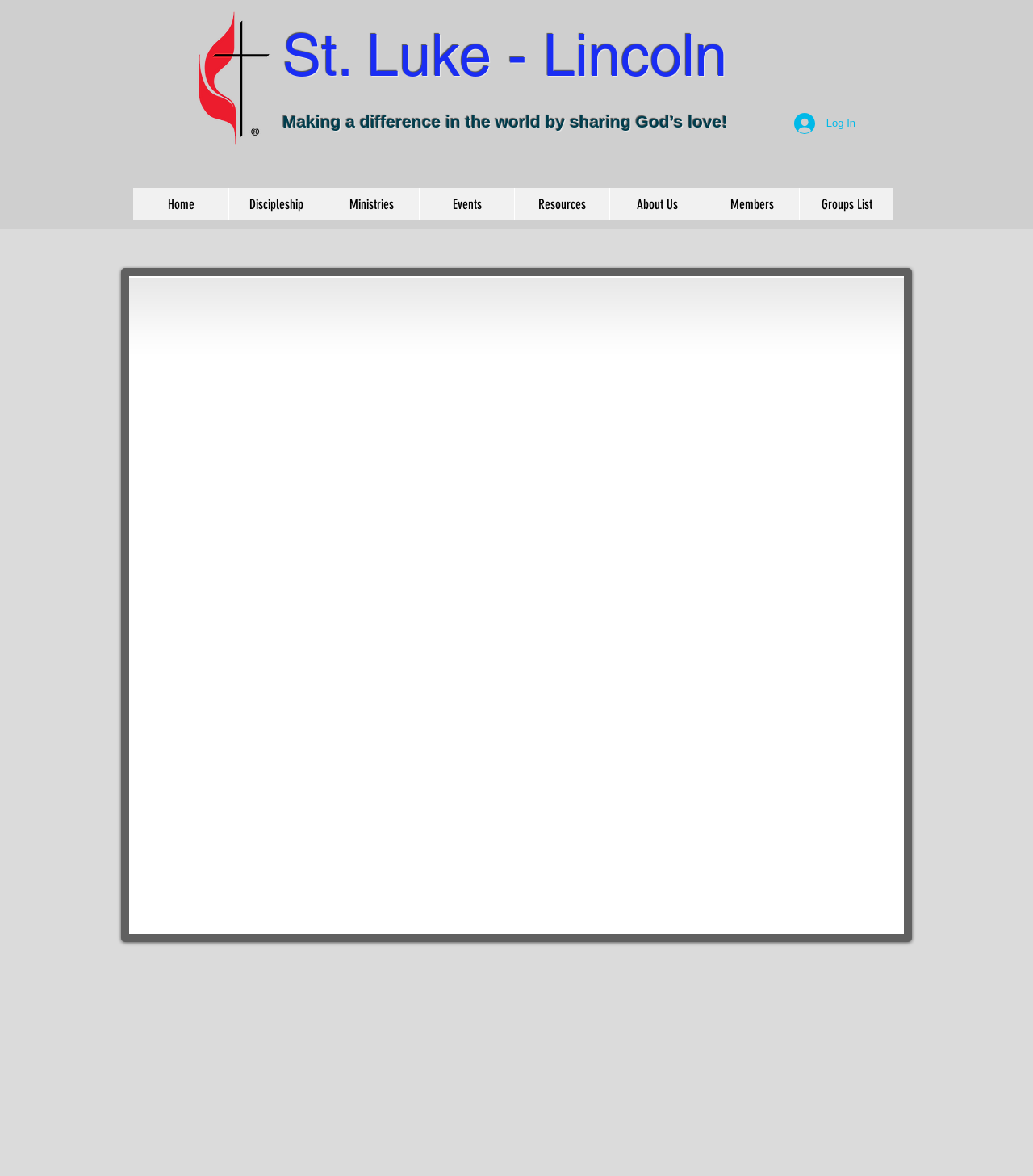Identify the coordinates of the bounding box for the element that must be clicked to accomplish the instruction: "Visit the Home page".

[0.129, 0.16, 0.221, 0.188]